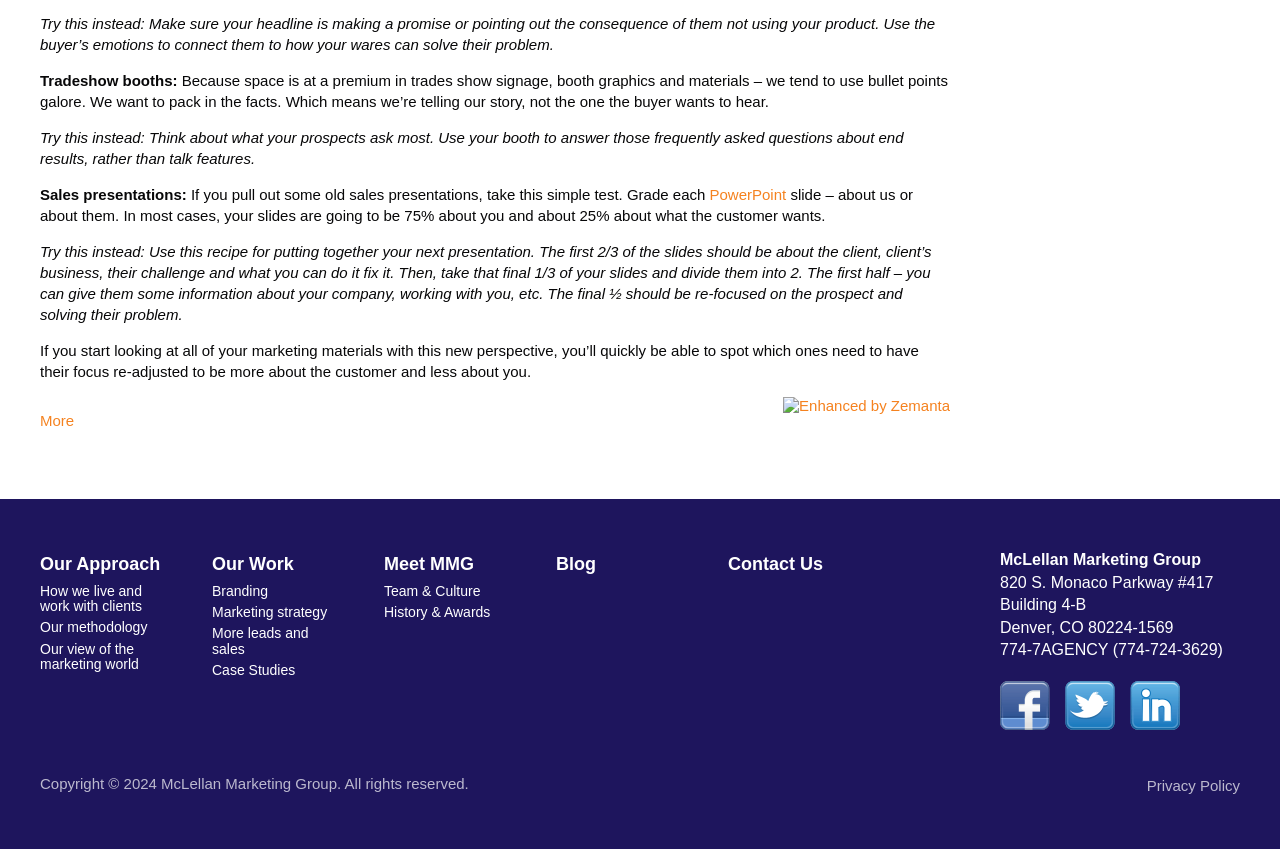What is the purpose of the tradeshow booths?
Using the image as a reference, give an elaborate response to the question.

According to the text, the purpose of the tradeshow booths is to answer frequently asked questions about end results, rather than just listing features of the product or service.